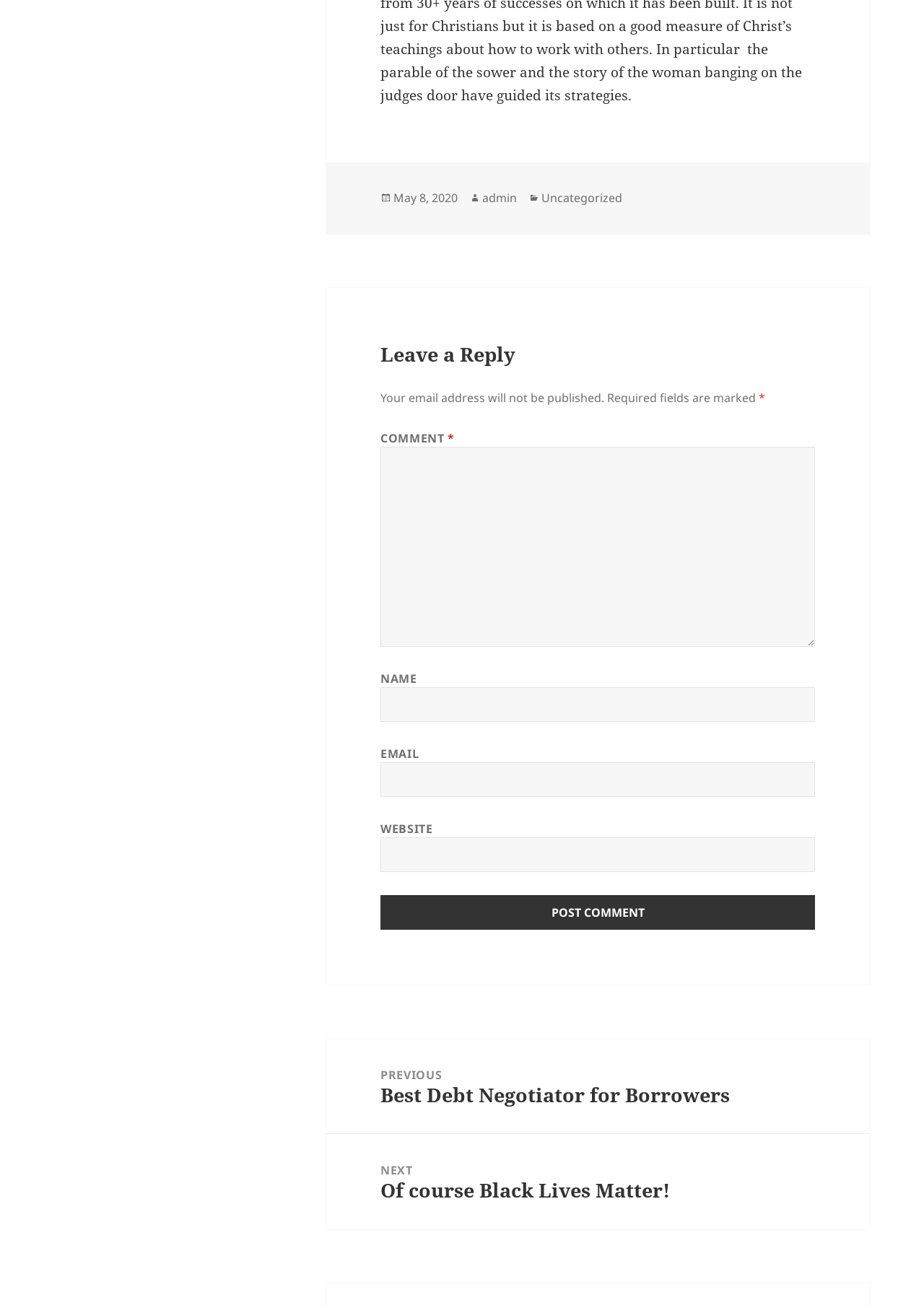What is the label of the required field?
By examining the image, provide a one-word or phrase answer.

COMMENT